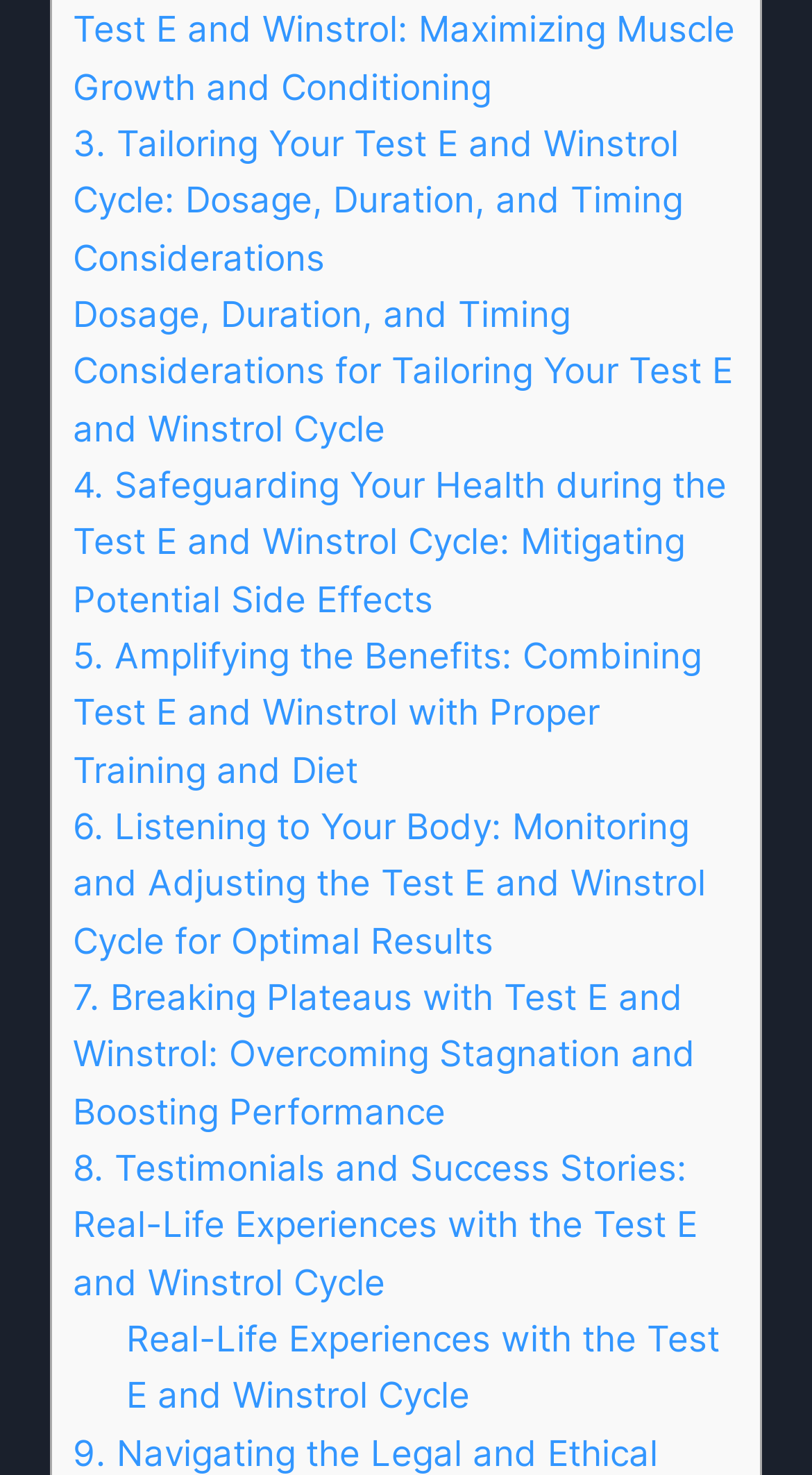Using a single word or phrase, answer the following question: 
What is the focus of the seventh link?

Breaking Plateaus